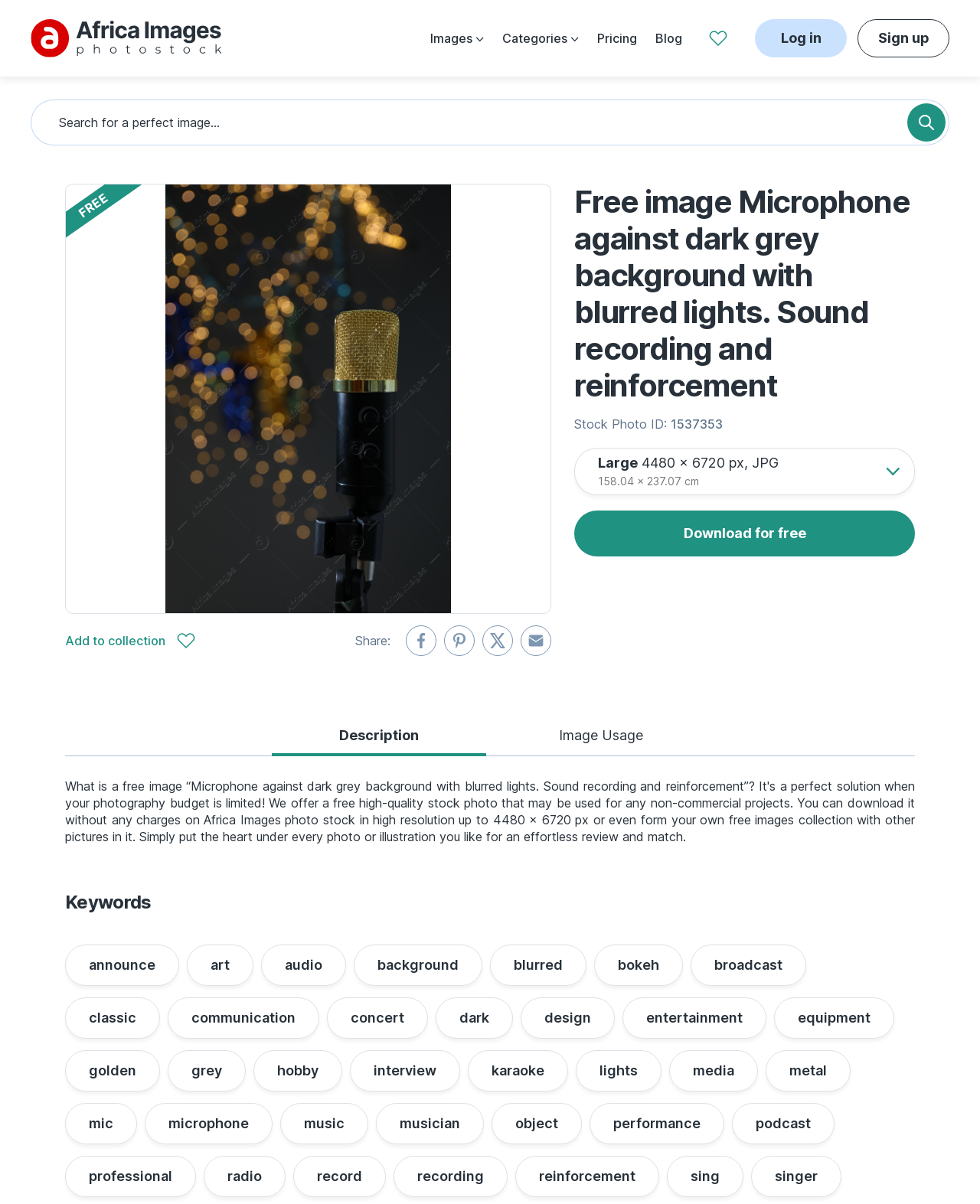Please use the details from the image to answer the following question comprehensively:
What is the button text to download the image?

The button to download the image is located in the description section of the webpage, and its text is 'Download for free'.